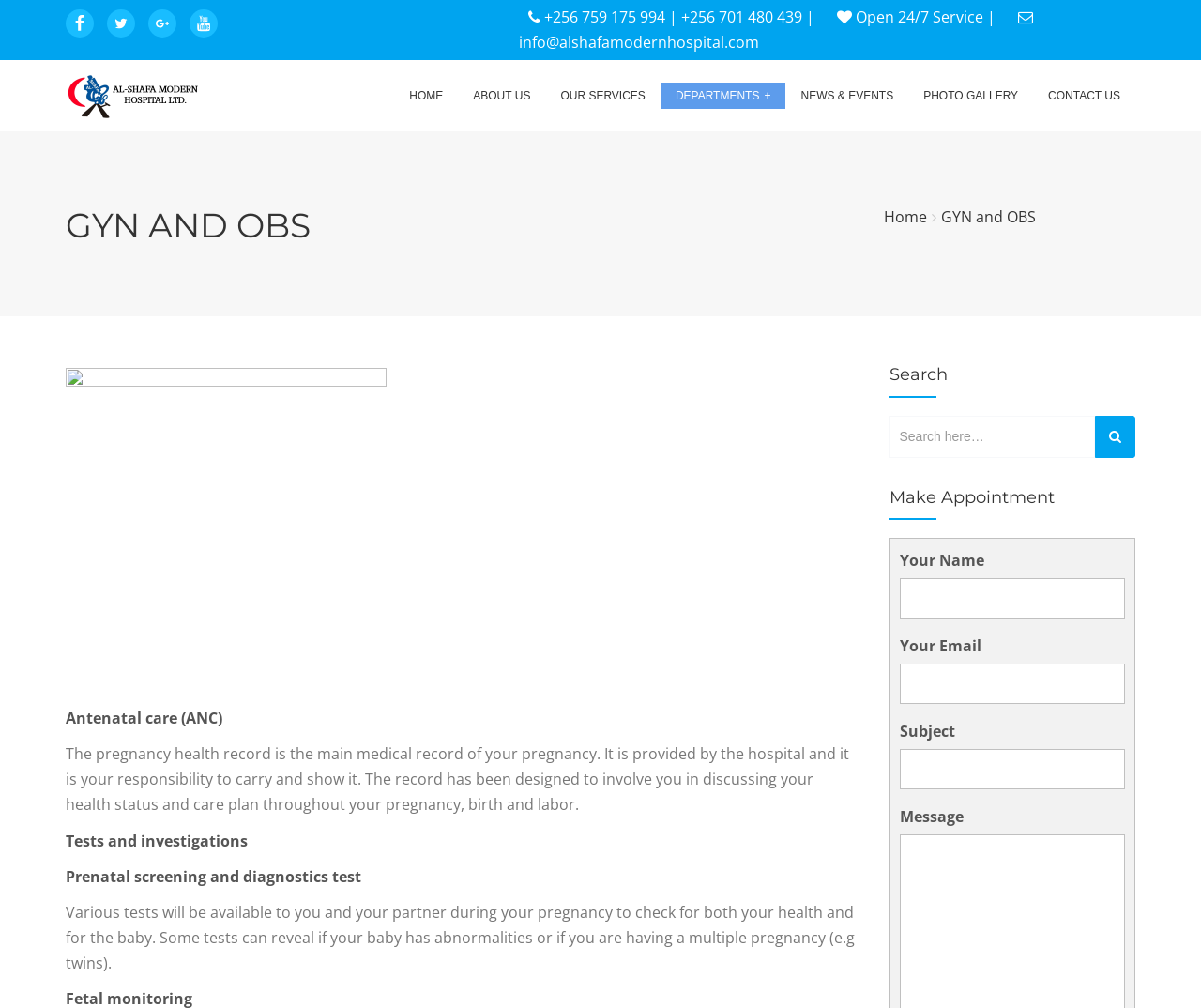Determine the bounding box coordinates of the section I need to click to execute the following instruction: "Make an appointment". Provide the coordinates as four float numbers between 0 and 1, i.e., [left, top, right, bottom].

[0.74, 0.482, 0.945, 0.515]